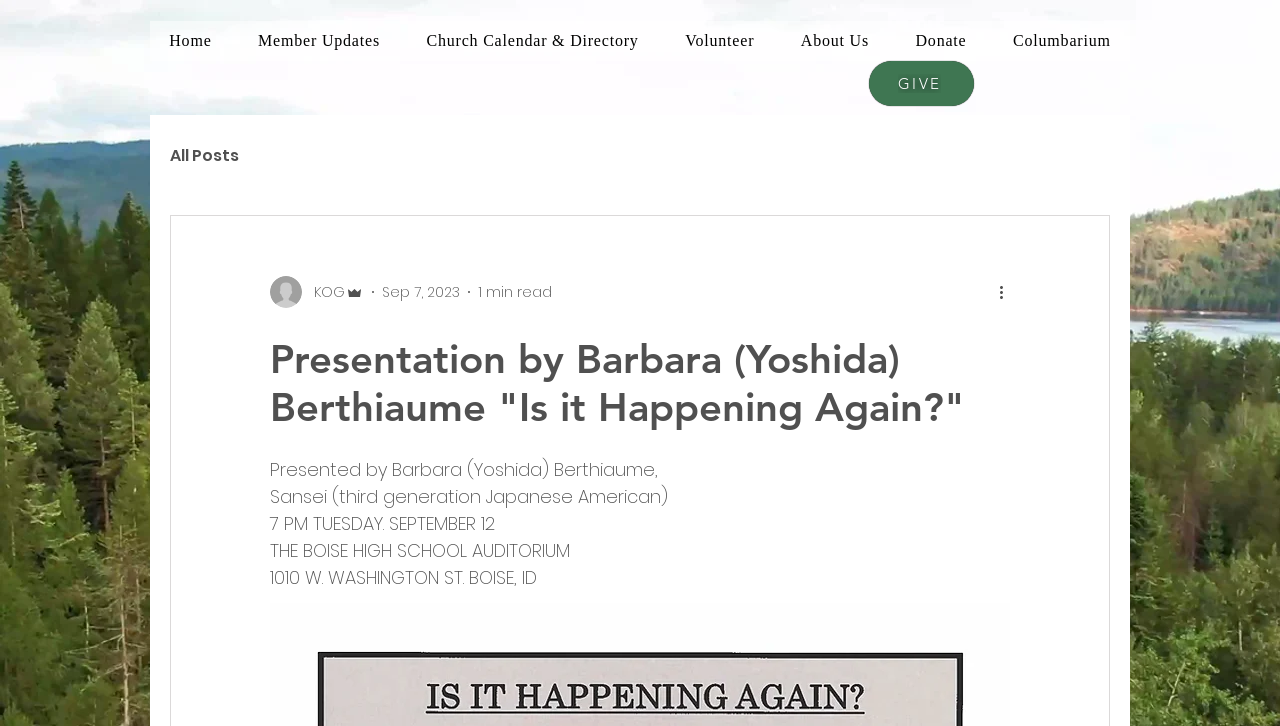Specify the bounding box coordinates of the area to click in order to execute this command: 'Click the 'About Us' button'. The coordinates should consist of four float numbers ranging from 0 to 1, and should be formatted as [left, top, right, bottom].

[0.611, 0.029, 0.694, 0.084]